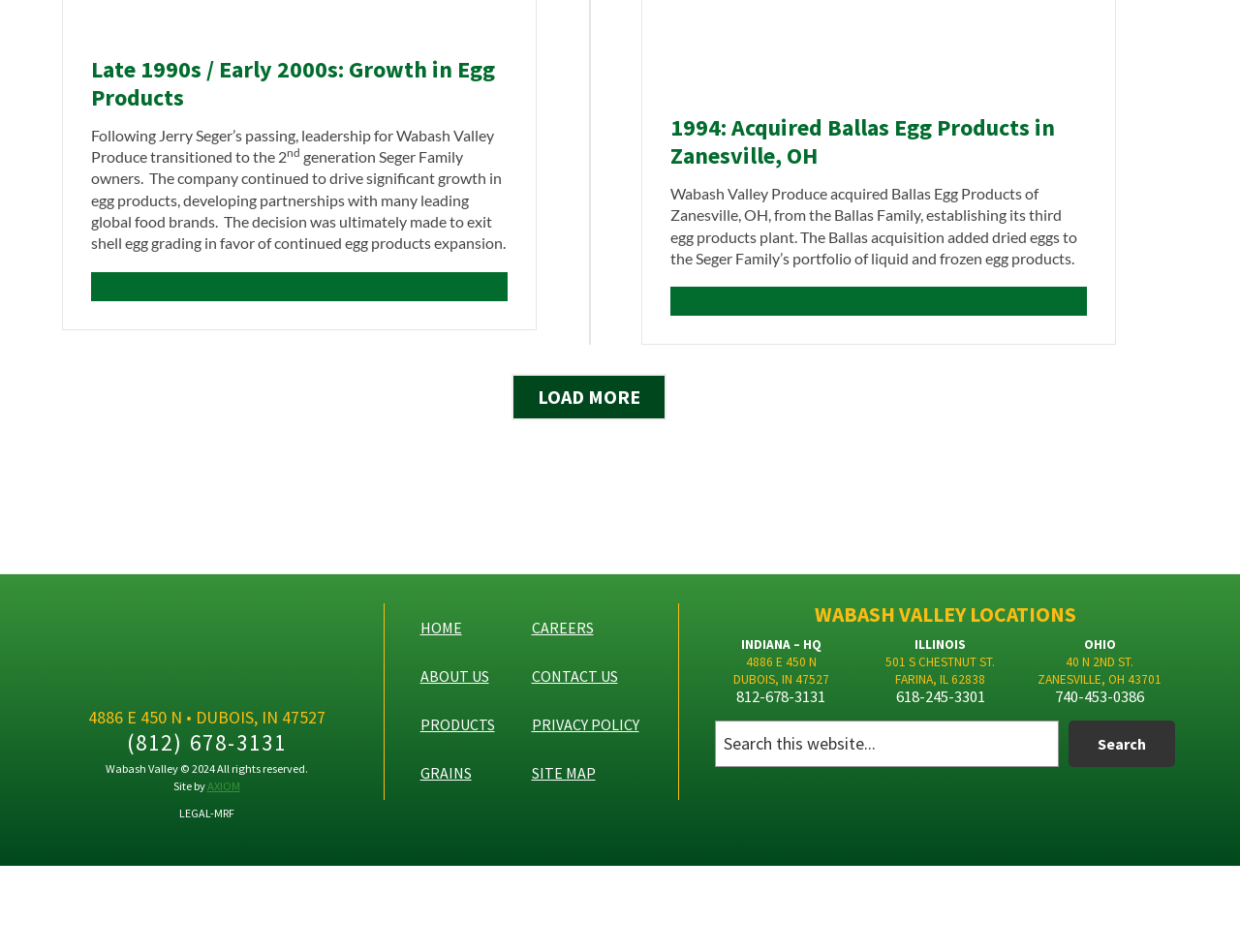Could you please study the image and provide a detailed answer to the question:
What is the name of the company mentioned in the footer?

In the footer section of the webpage, there is a link with the text 'Wabash Valley' and an image with the same name, indicating that Wabash Valley is the name of the company.